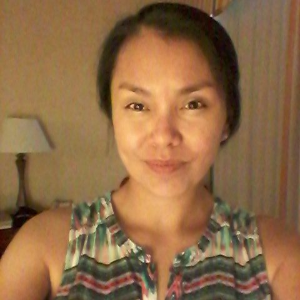Generate an elaborate caption for the image.

The image features Jessie Black Water, a member of the Blood Tribe (Kainai) and an advocate for the Blackfoot language. She is depicted smiling, wearing a colorful, patterned top. The warm, indoor setting and soft lighting create an inviting atmosphere. In her professional journey, Jessie has recently graduated with a B.A. in Native American Studies from the University of Lethbridge. She is deeply invested in the revitalization of her language and culture, having been influenced by her parents and grandparents, who were fluent Blackfoot speakers. Jessie's commitment to this cause has led her to work on the Blackfoot digital dictionary project, where she seeks to inspire others and help keep her language alive for future generations.